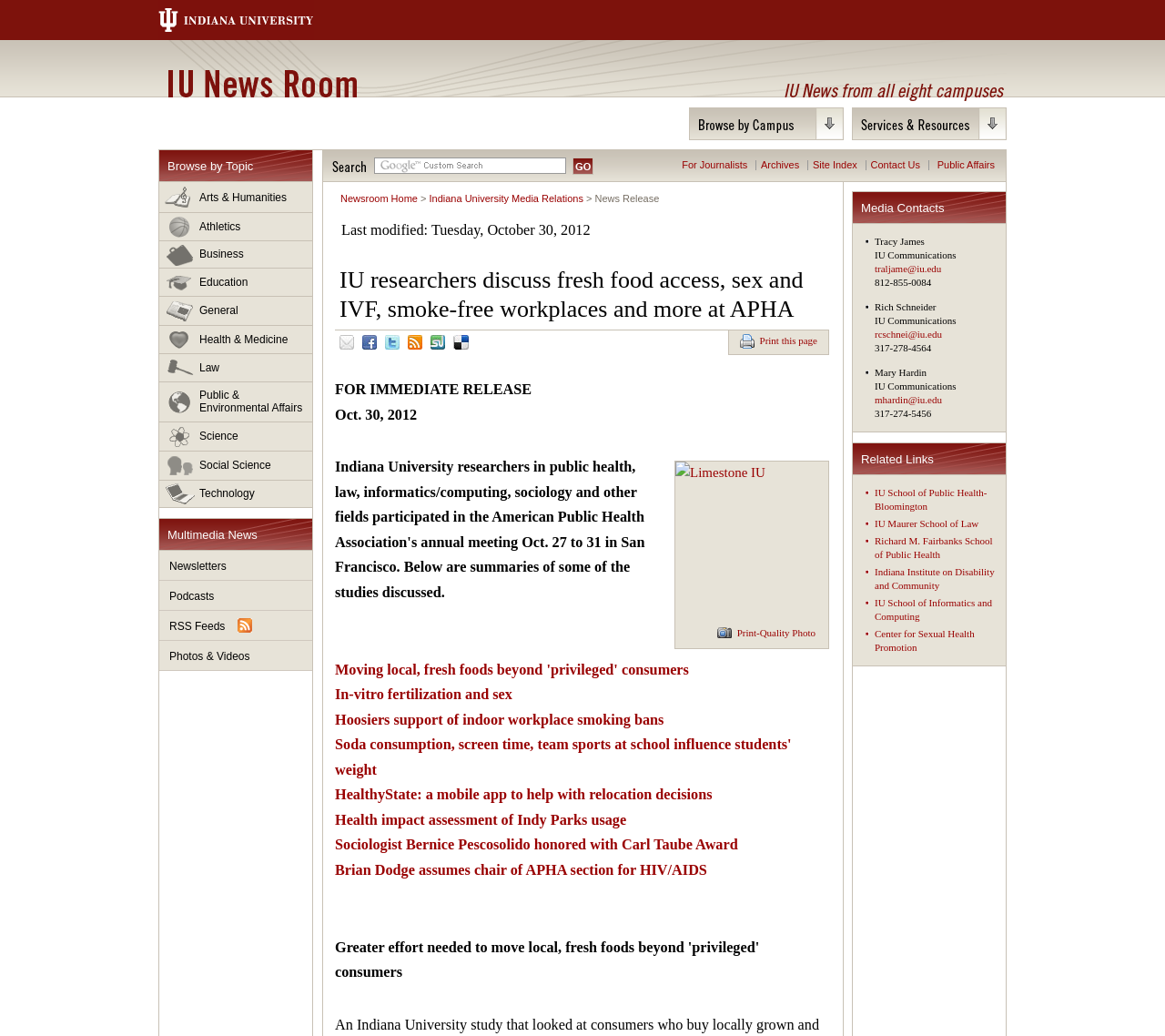Offer an extensive depiction of the webpage and its key elements.

This webpage is from the Indiana University News Room, featuring a collection of news articles and resources. At the top, there is a heading "IU News Room" followed by a link to "IU News from all eight campuses". Below this, there is a section titled "Browse by Topic" with links to various categories such as "Arts & Humanities", "Athletics", "Business", and more.

To the right of this section, there is a search bar with a "GO" button. Below the search bar, there are links to "For Journalists", "Archives", "Site Index", "Contact Us", and "Public Affairs". 

Further down, there is a section titled "Media Contacts" with contact information for three individuals: Tracy James, Rich Schneider, and Mary Hardin. 

Next, there is a section titled "Related Links" with links to various Indiana University schools and institutions, such as the IU School of Public Health-Bloomington and the IU Maurer School of Law.

The main content of the webpage is a news release titled "IU researchers discuss fresh food access, sex and IVF, smoke-free workplaces and more at APHA". This section includes a series of links to news articles, each with a brief summary. The articles cover topics such as fresh food access, in-vitro fertilization, workplace smoking bans, and more. 

To the right of the news release, there are social media links to share the article on platforms like Facebook, Twitter, and more. There is also a link to print the page. 

At the bottom of the page, there is a copyright notice and a link to the Newsroom Home page.